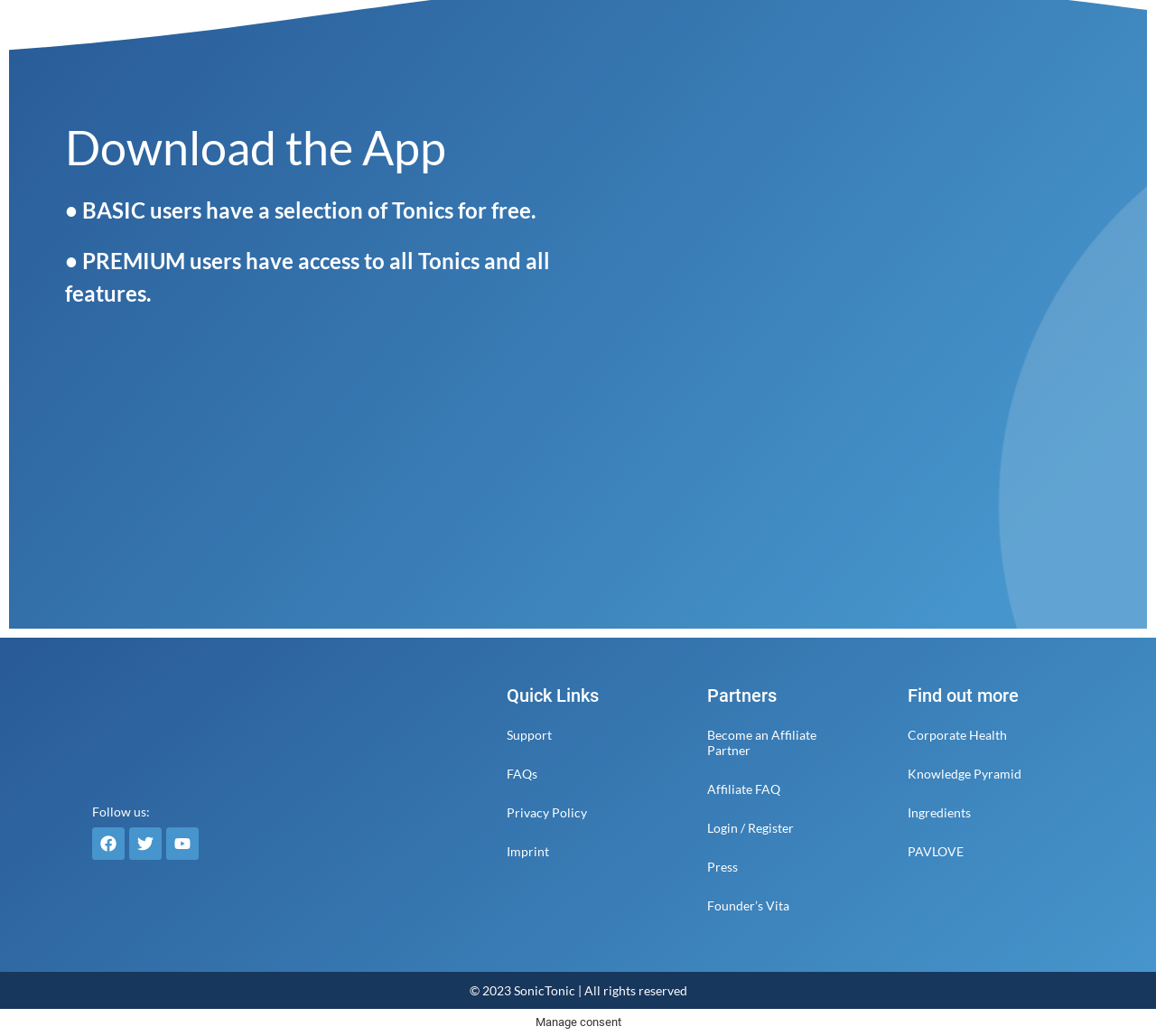Find and provide the bounding box coordinates for the UI element described with: "Knowledge Pyramid".

[0.785, 0.728, 0.908, 0.766]